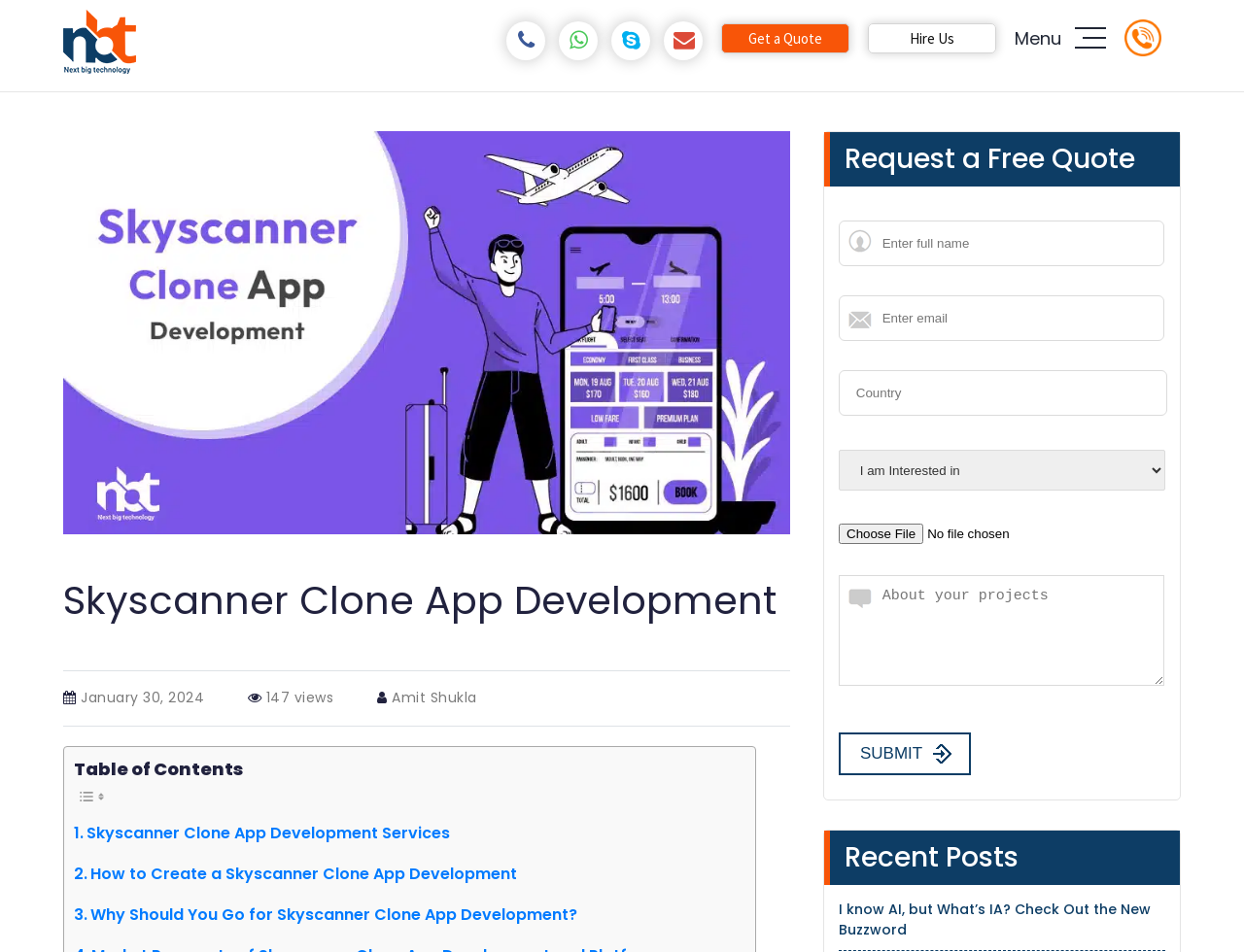Determine the bounding box coordinates of the clickable element necessary to fulfill the instruction: "Click the 'SUBMIT' button". Provide the coordinates as four float numbers within the 0 to 1 range, i.e., [left, top, right, bottom].

[0.674, 0.77, 0.781, 0.815]